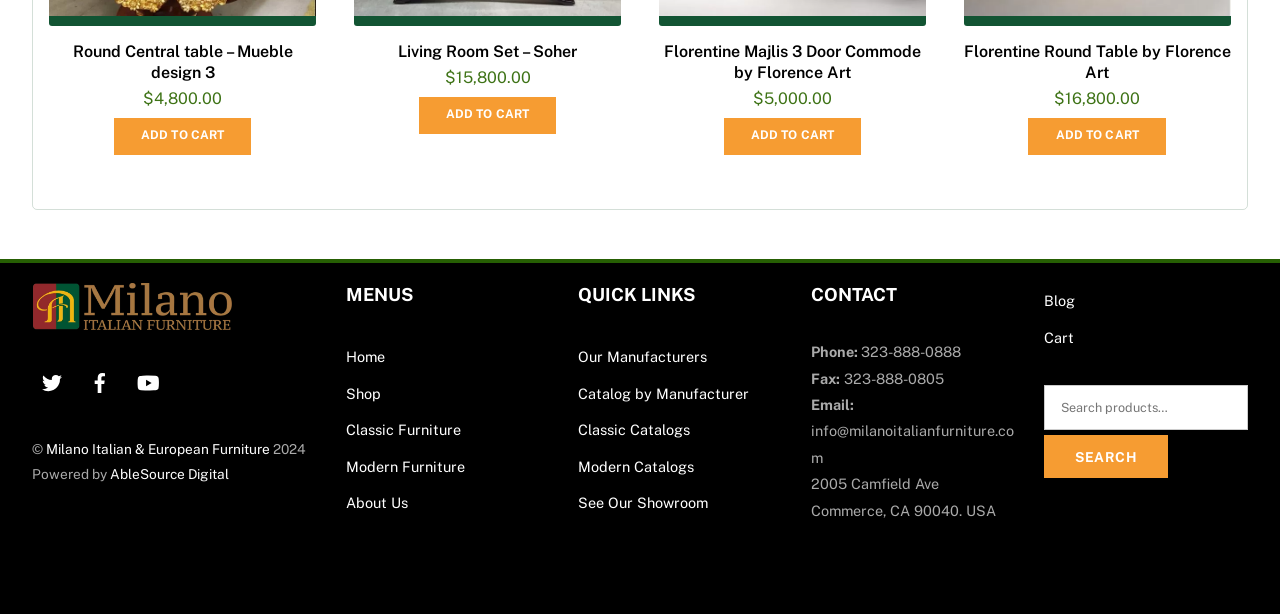Point out the bounding box coordinates of the section to click in order to follow this instruction: "go to about page".

None